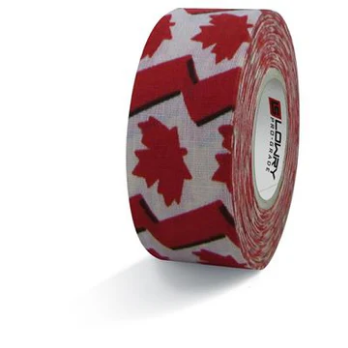What is the benefit of the premium fabric composition of the tape?
Please give a detailed and elaborate answer to the question based on the image.

According to the caption, the premium fabric composition of the tape ensures a strong hold while minimizing fraying, especially during intense gameplay, making it an essential item for every hockey enthusiast.